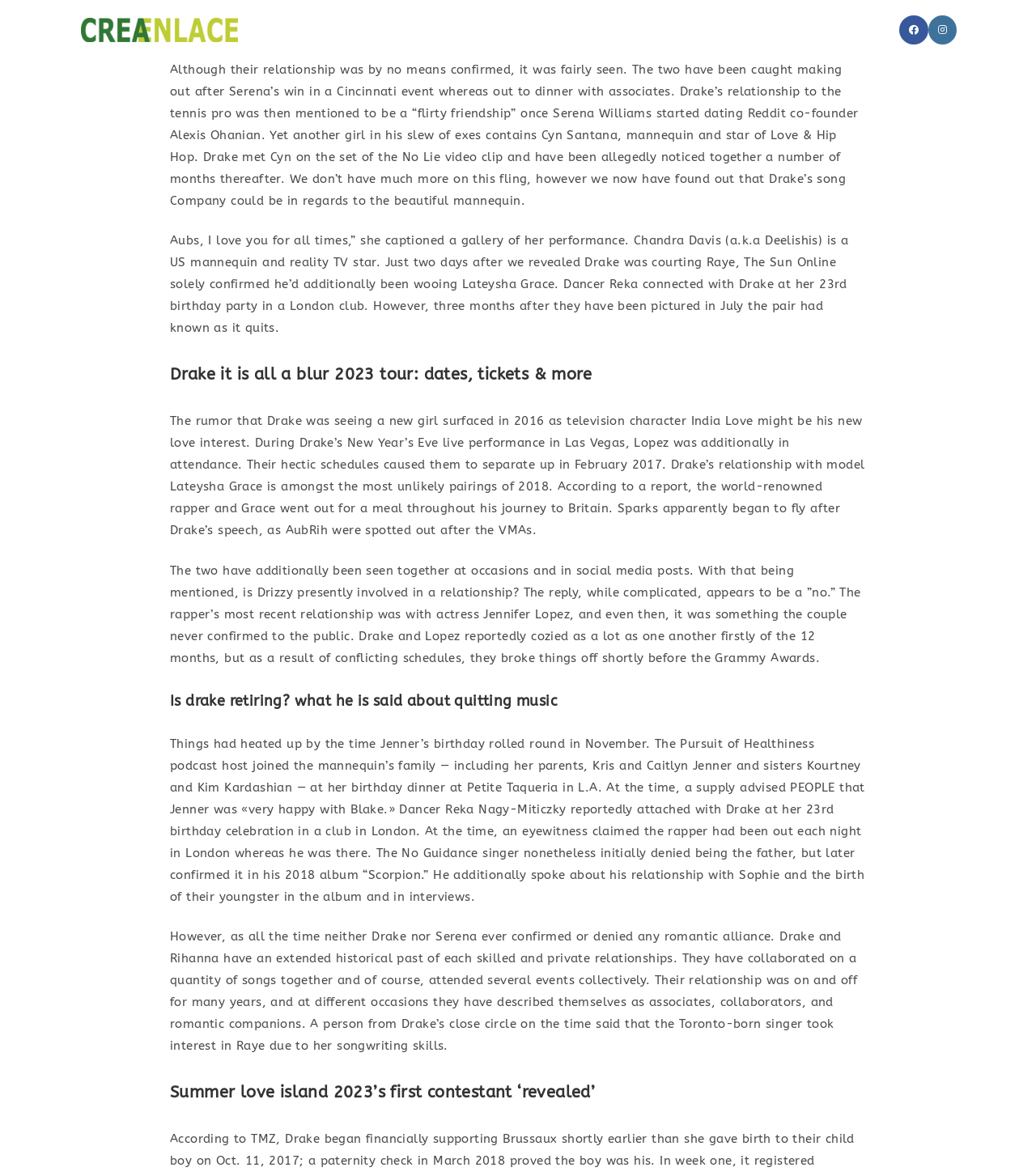Find the bounding box coordinates of the element I should click to carry out the following instruction: "Click on the Facebook link".

[0.868, 0.013, 0.896, 0.038]